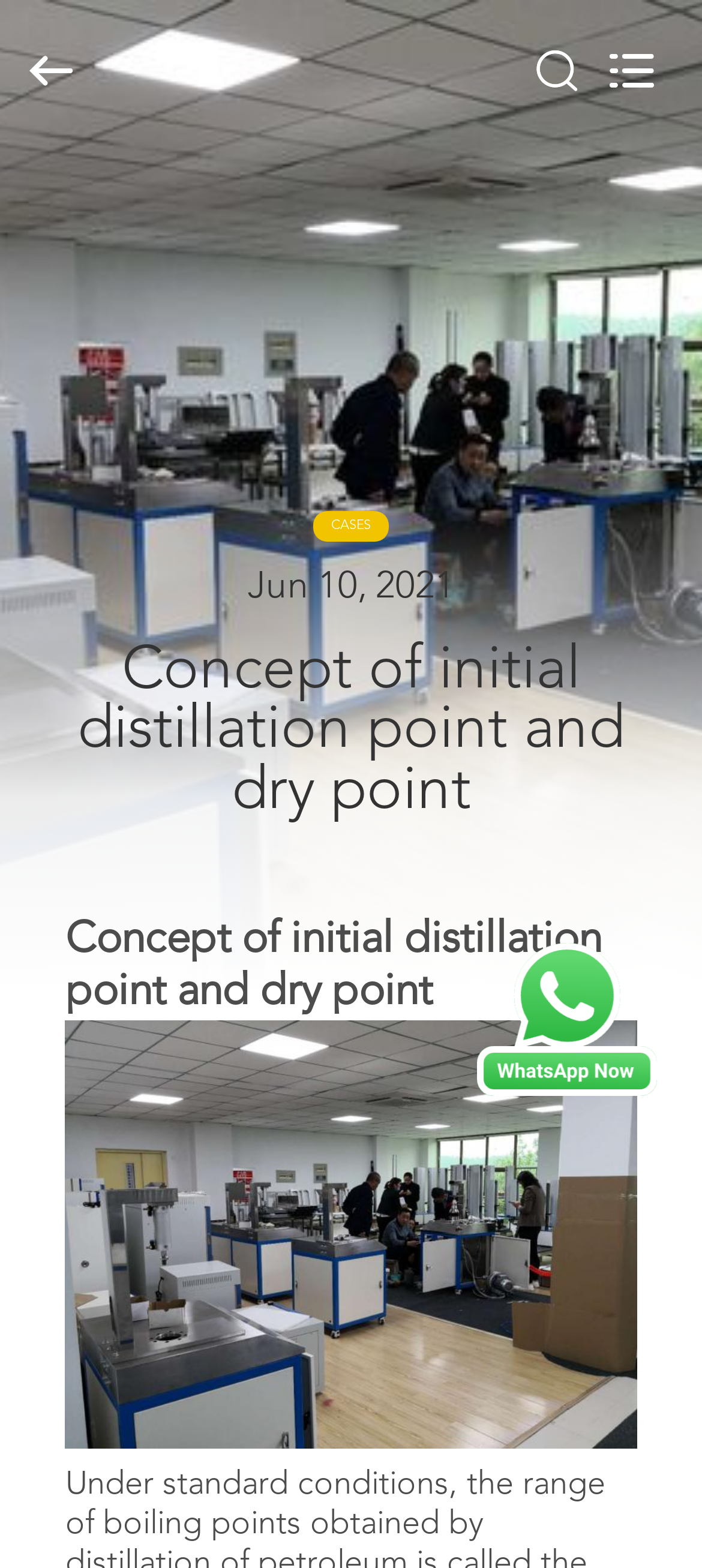Locate the UI element described by name="search" placeholder="Search what you want" and provide its bounding box coordinates. Use the format (top-left x, top-left y, bottom-right x, bottom-right y) with all values as floating point numbers between 0 and 1.

[0.0, 0.0, 0.88, 0.09]